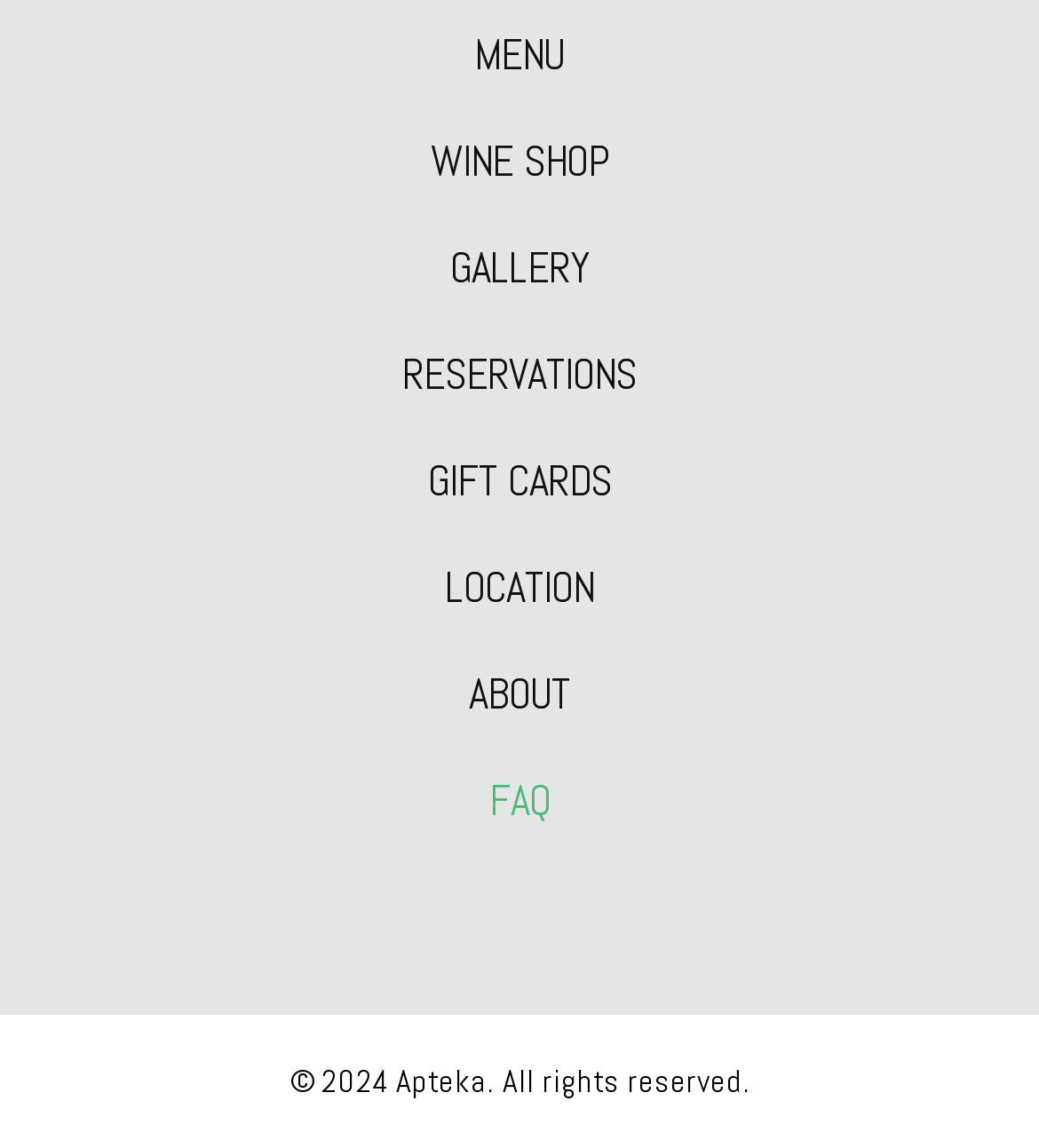Find the bounding box coordinates for the area that should be clicked to accomplish the instruction: "go to home page".

None